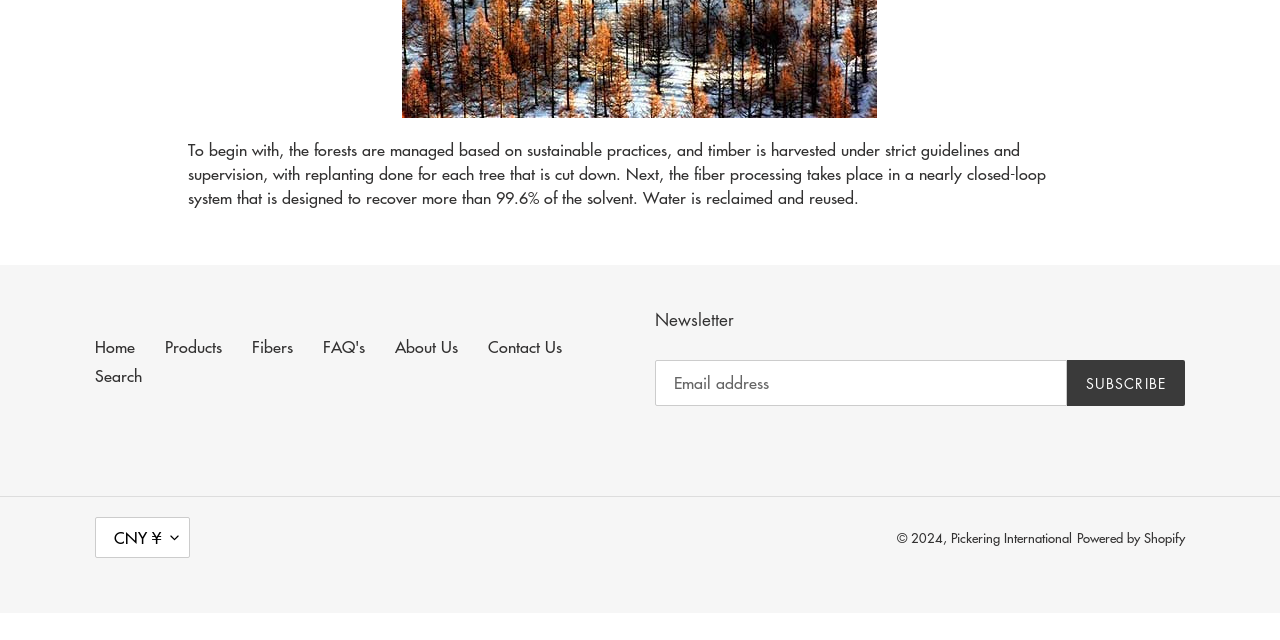Find the bounding box coordinates for the HTML element specified by: "Contact Us".

[0.381, 0.523, 0.439, 0.559]